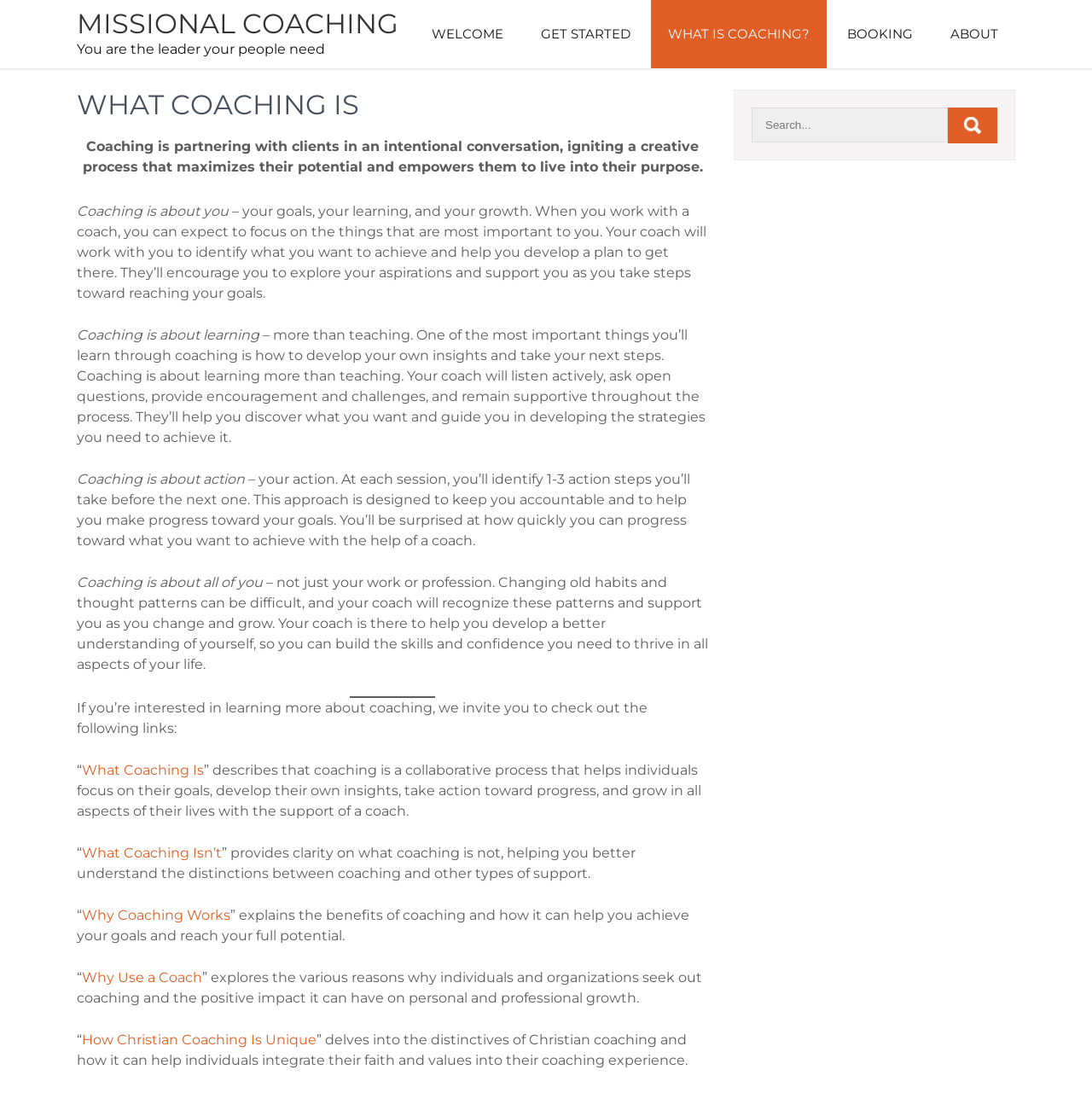Identify the bounding box coordinates of the clickable region required to complete the instruction: "Click on the 'WHAT IS COACHING?' link". The coordinates should be given as four float numbers within the range of 0 and 1, i.e., [left, top, right, bottom].

[0.596, 0.0, 0.757, 0.062]